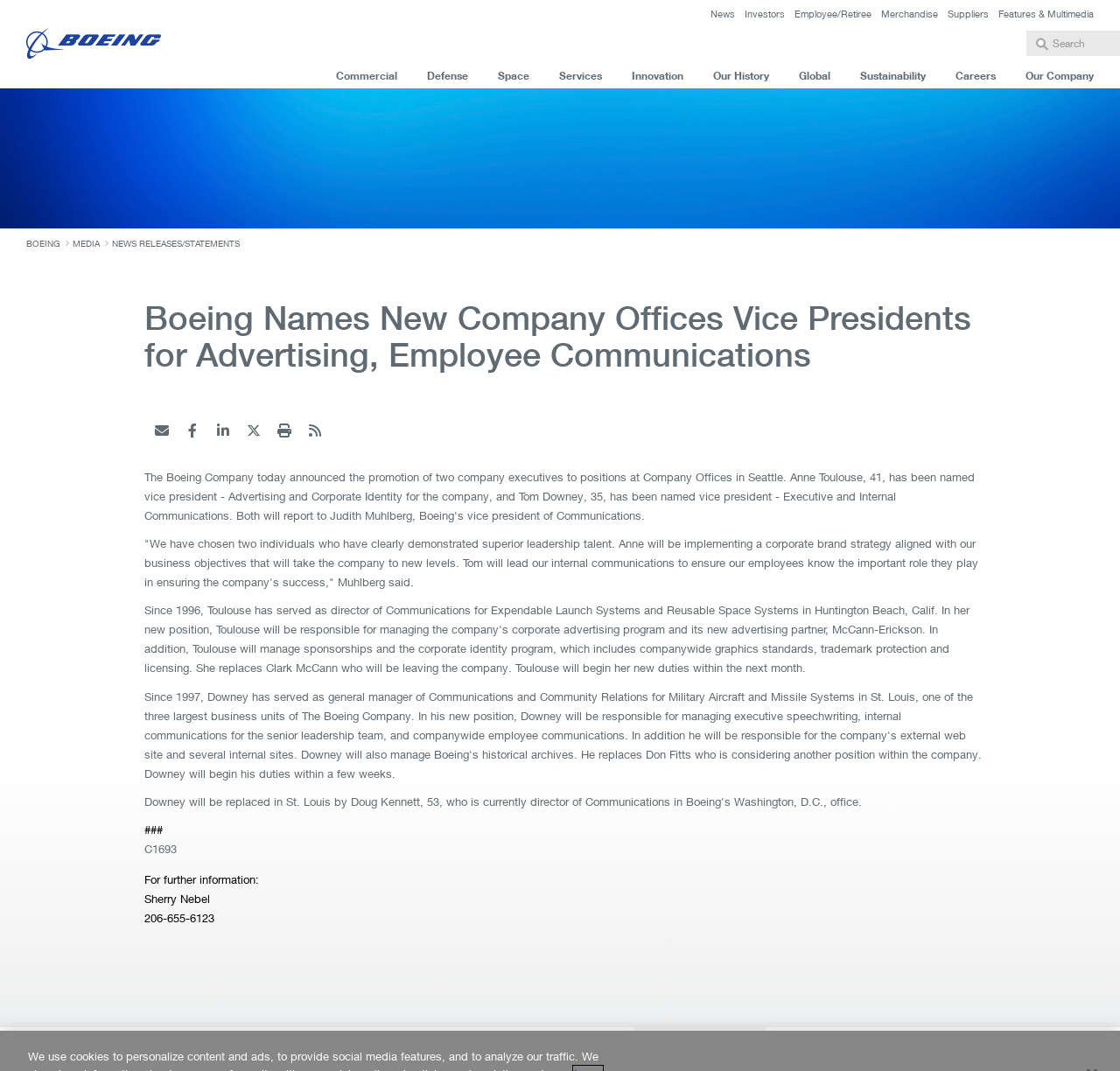Using the information in the image, give a detailed answer to the following question: What is the name of the company mentioned in the article?

The article mentions 'Boeing Names New Company Offices Vice Presidents for Advertising, Employee Communications' in the title, and 'Boeing' is also mentioned as a link in the top-left corner of the webpage.